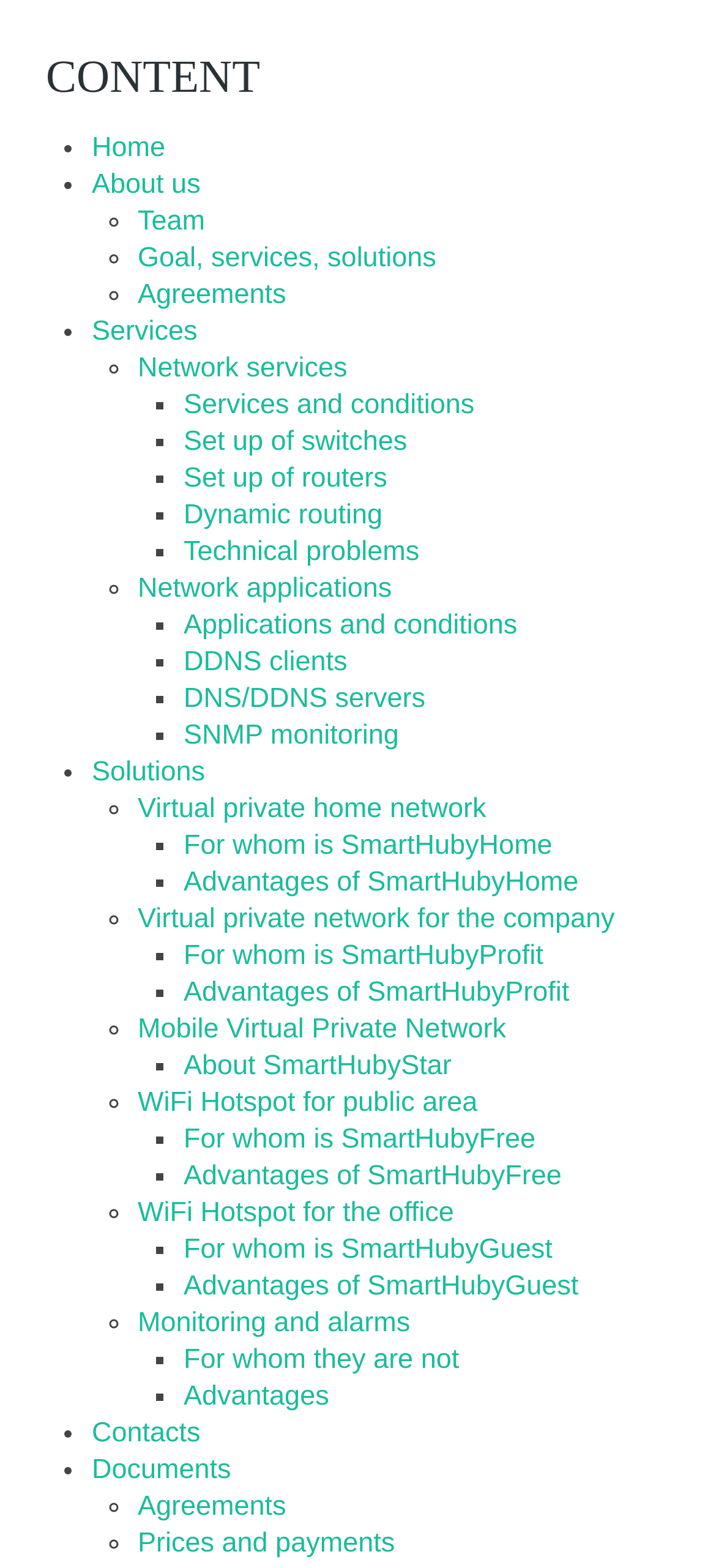Given the element description, predict the bounding box coordinates in the format (top-left x, top-left y, bottom-right x, bottom-right y). Make sure all values are between 0 and 1. Here is the element description: Single Strand Fiber Sfp

None